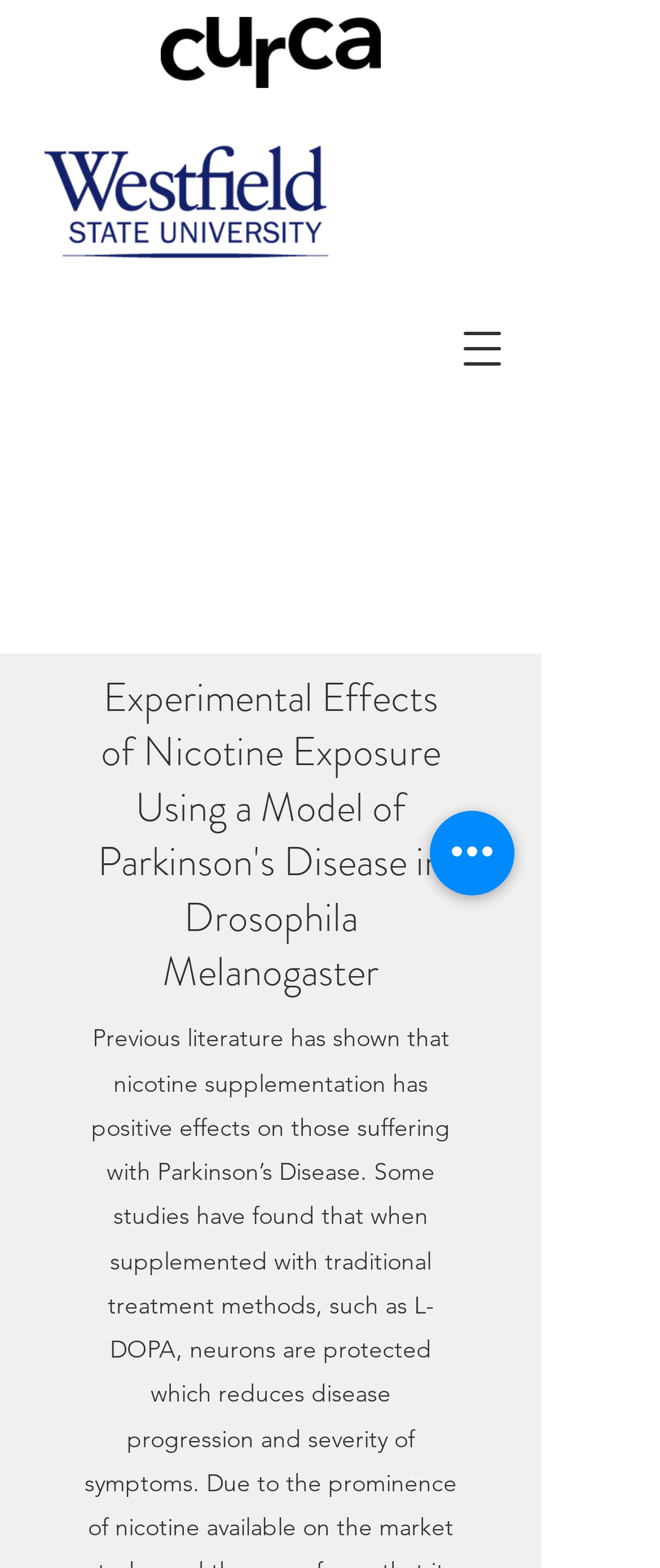Extract the heading text from the webpage.

Experimental Effects of Nicotine Exposure Using a Model of Parkinson's Disease in Drosophila Melanogaster